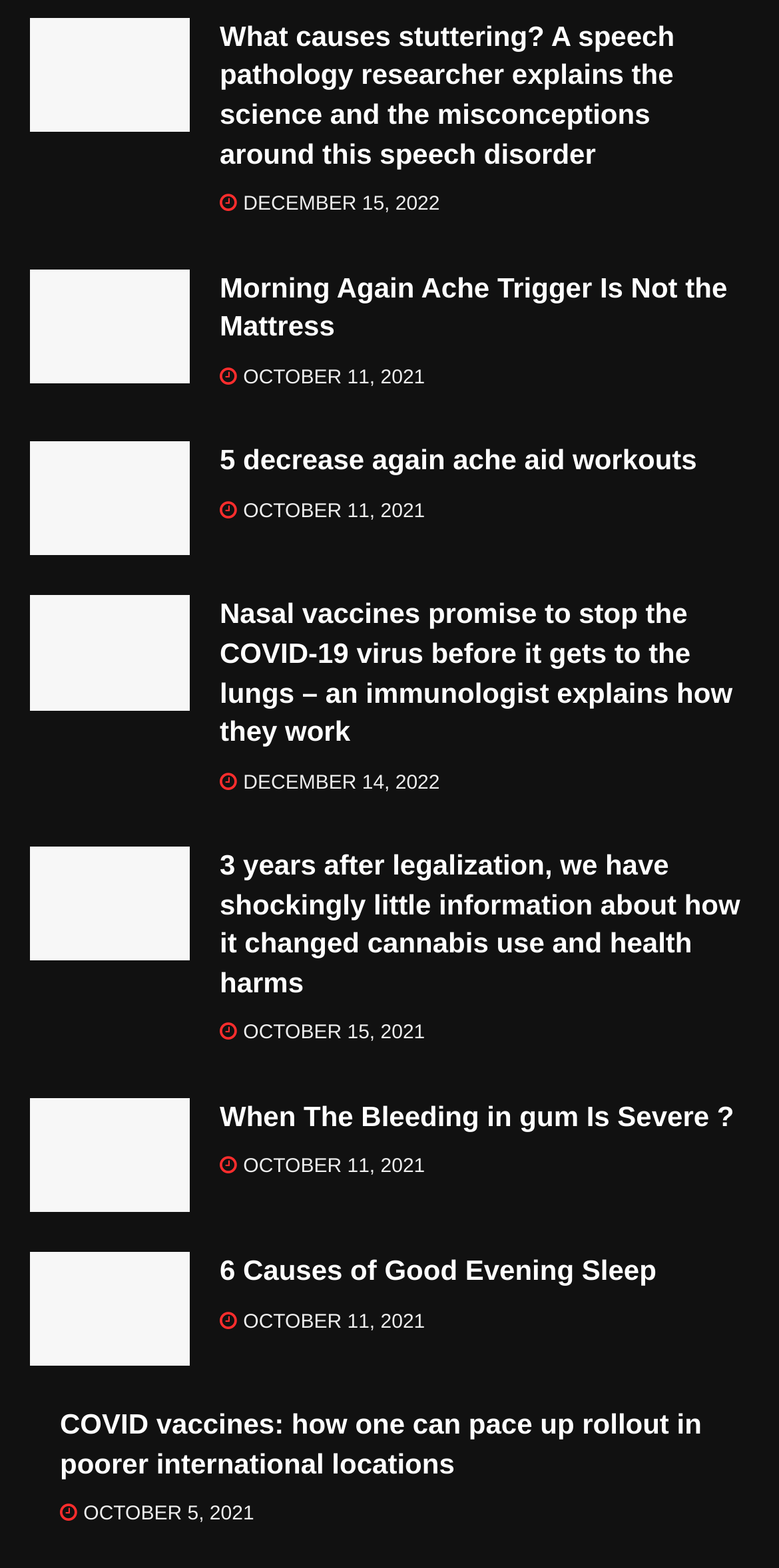Pinpoint the bounding box coordinates of the clickable area necessary to execute the following instruction: "Get information about nasal vaccines for COVID-19". The coordinates should be given as four float numbers between 0 and 1, namely [left, top, right, bottom].

[0.038, 0.38, 0.244, 0.453]